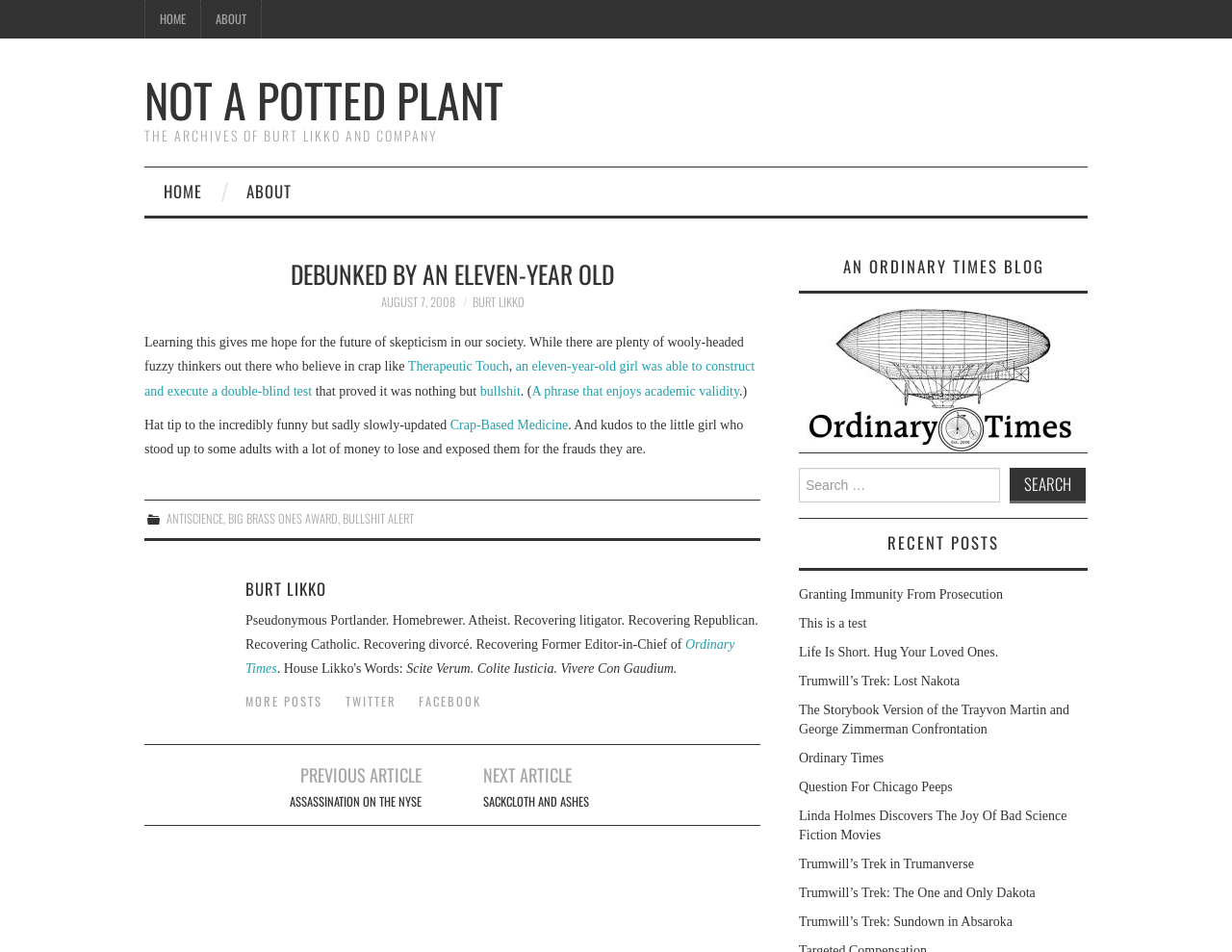Please provide a comprehensive response to the question based on the details in the image: What is the purpose of the search box?

I found the answer by analyzing the search box element, which is located at [0.648, 0.492, 0.883, 0.529]. The search box has a label 'Search for:' and a button 'Search', which suggests that its purpose is to search the blog.